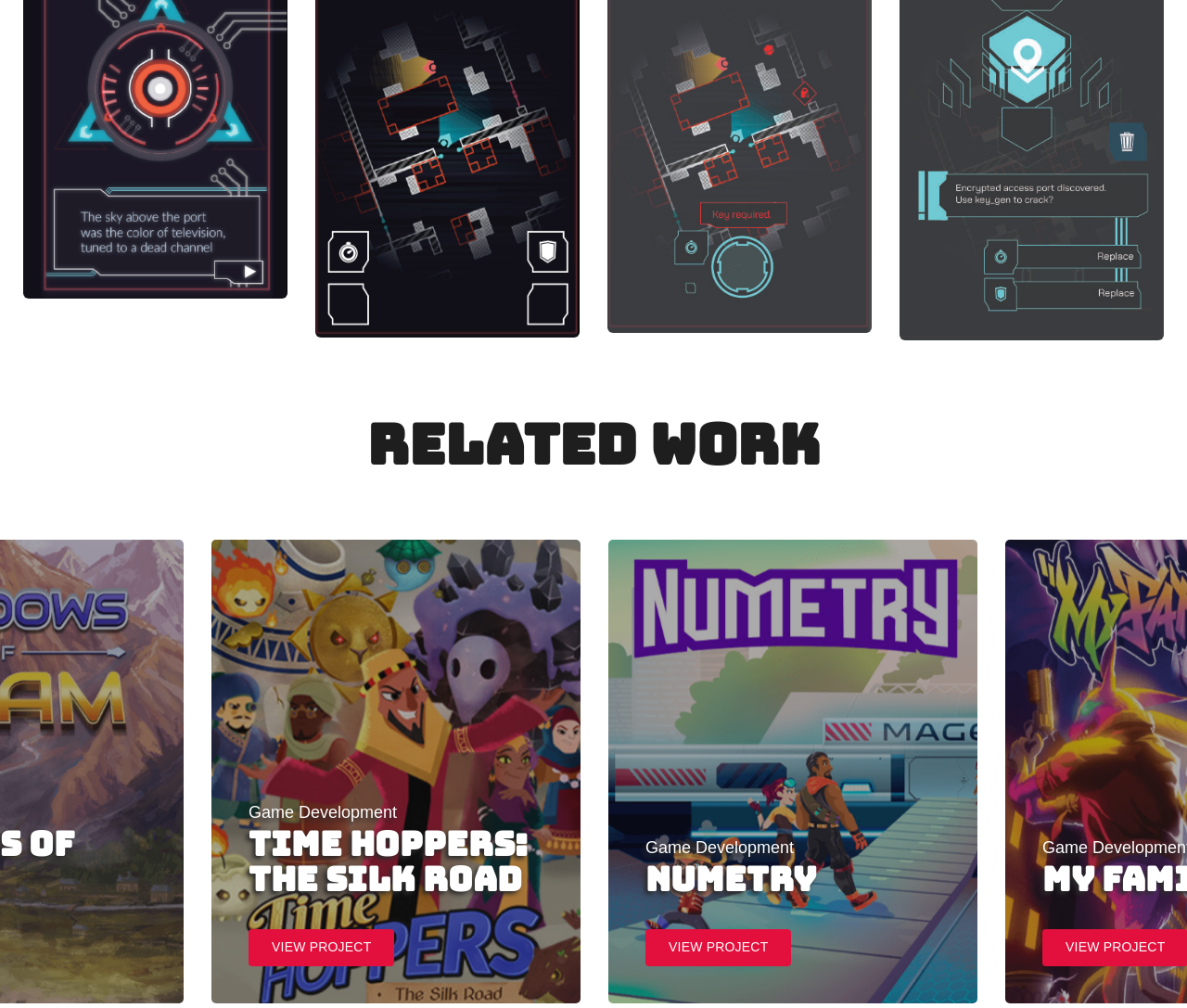Please reply to the following question with a single word or a short phrase:
How many minimap links are there?

4